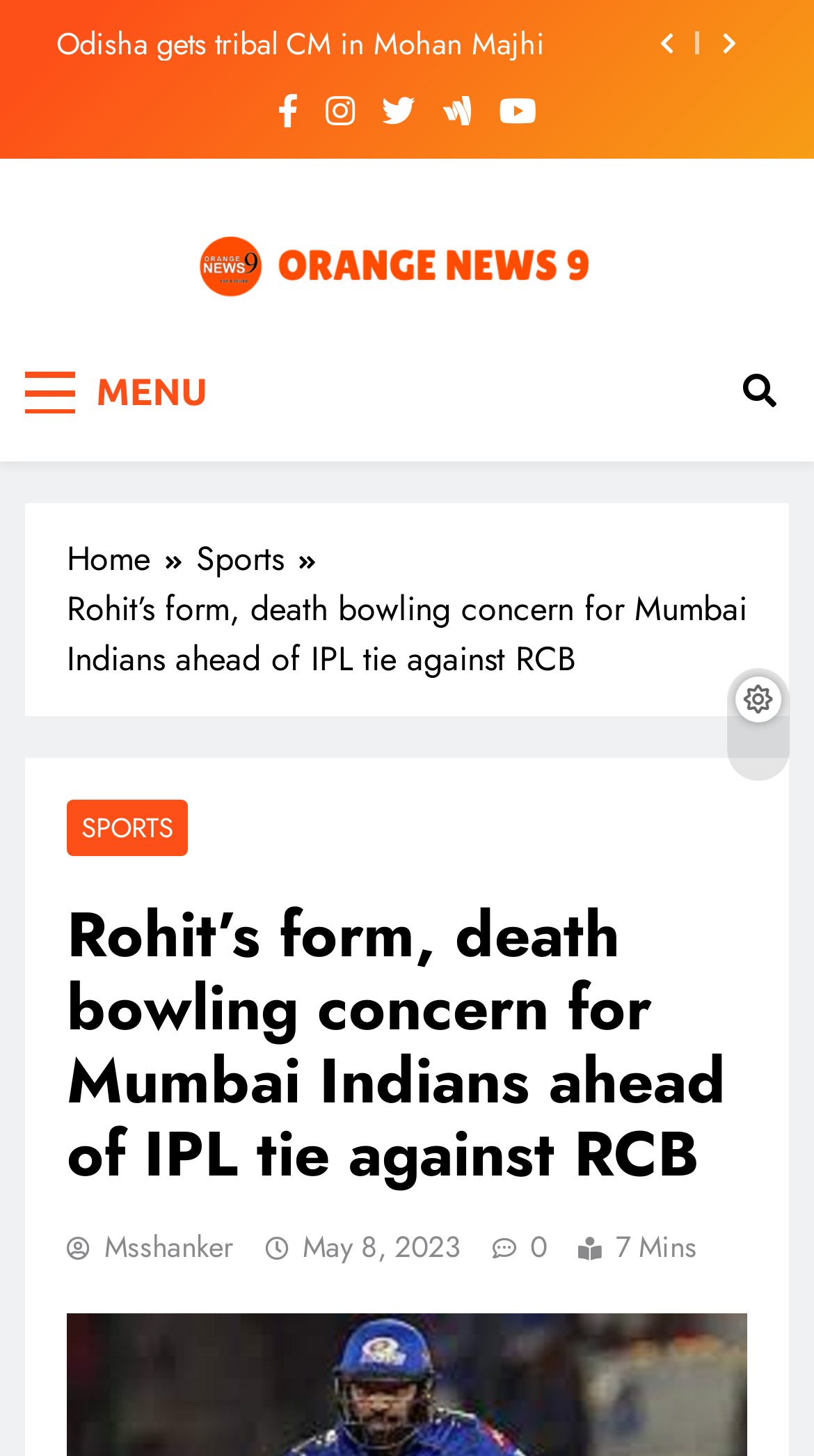Pinpoint the bounding box coordinates of the clickable element to carry out the following instruction: "Open the menu."

[0.031, 0.244, 0.275, 0.296]